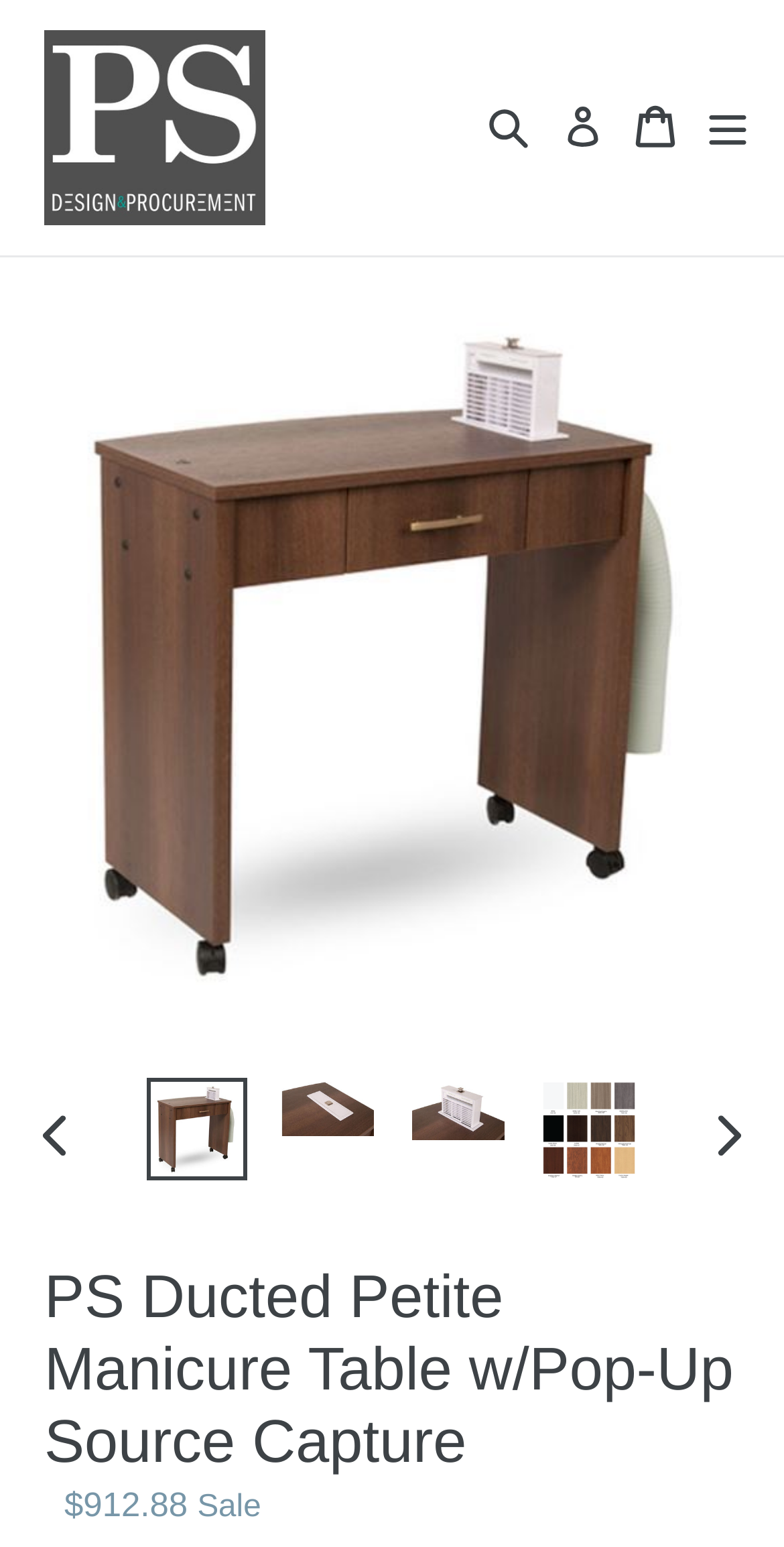Please provide the bounding box coordinates for the element that needs to be clicked to perform the following instruction: "Visit the website homepage". The coordinates should be given as four float numbers between 0 and 1, i.e., [left, top, right, bottom].

[0.056, 0.019, 0.338, 0.145]